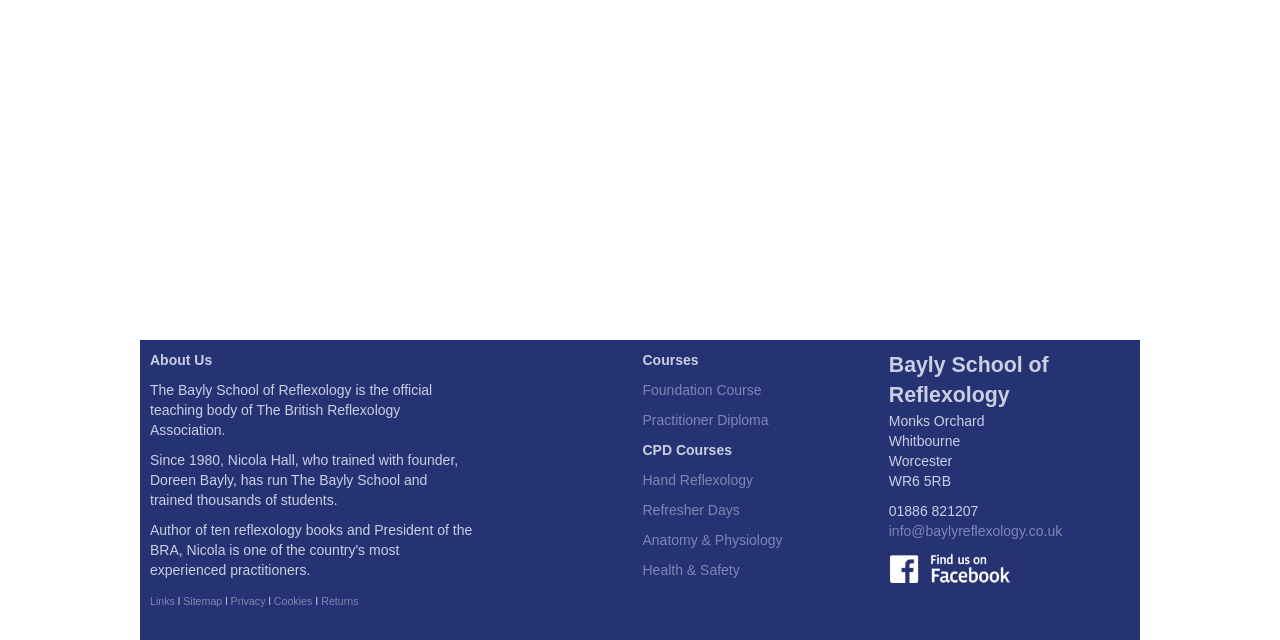Identify the bounding box for the UI element specified in this description: "Health & Safety". The coordinates must be four float numbers between 0 and 1, formatted as [left, top, right, bottom].

[0.502, 0.878, 0.578, 0.903]